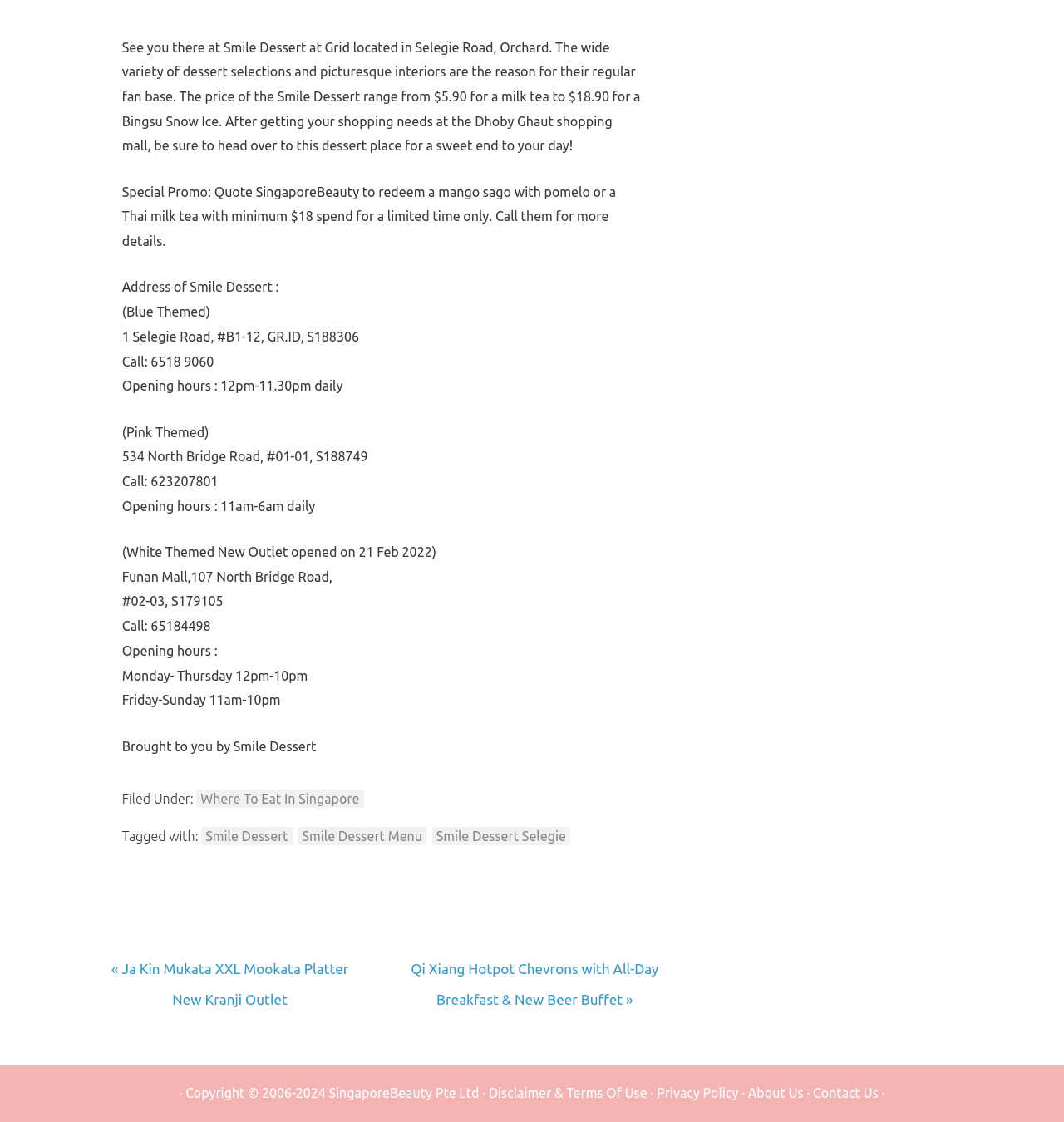Bounding box coordinates are given in the format (top-left x, top-left y, bottom-right x, bottom-right y). All values should be floating point numbers between 0 and 1. Provide the bounding box coordinate for the UI element described as: About Us

[0.703, 0.968, 0.755, 0.981]